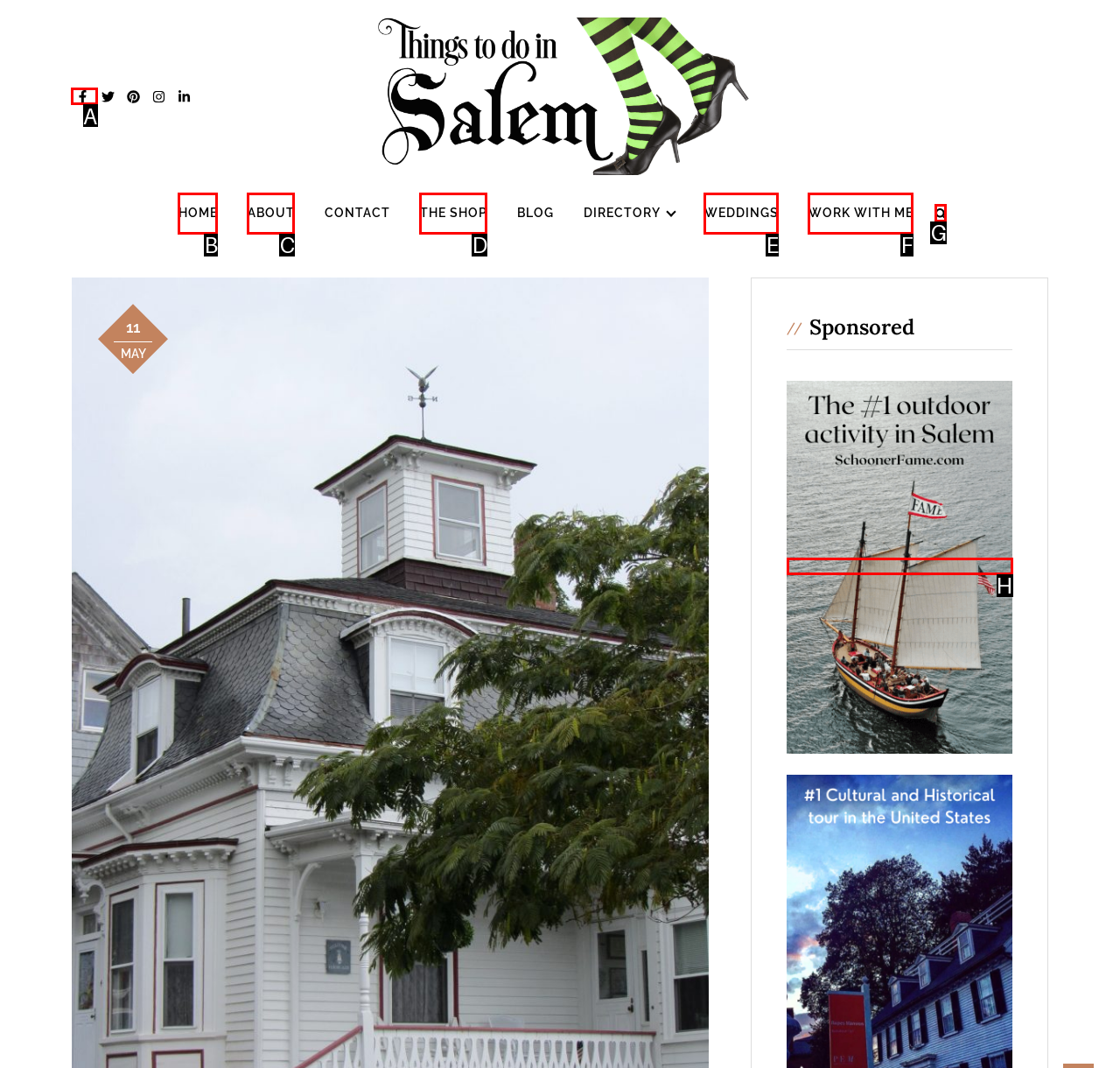Select the HTML element to finish the task: Click the Send Enquiry button Reply with the letter of the correct option.

None